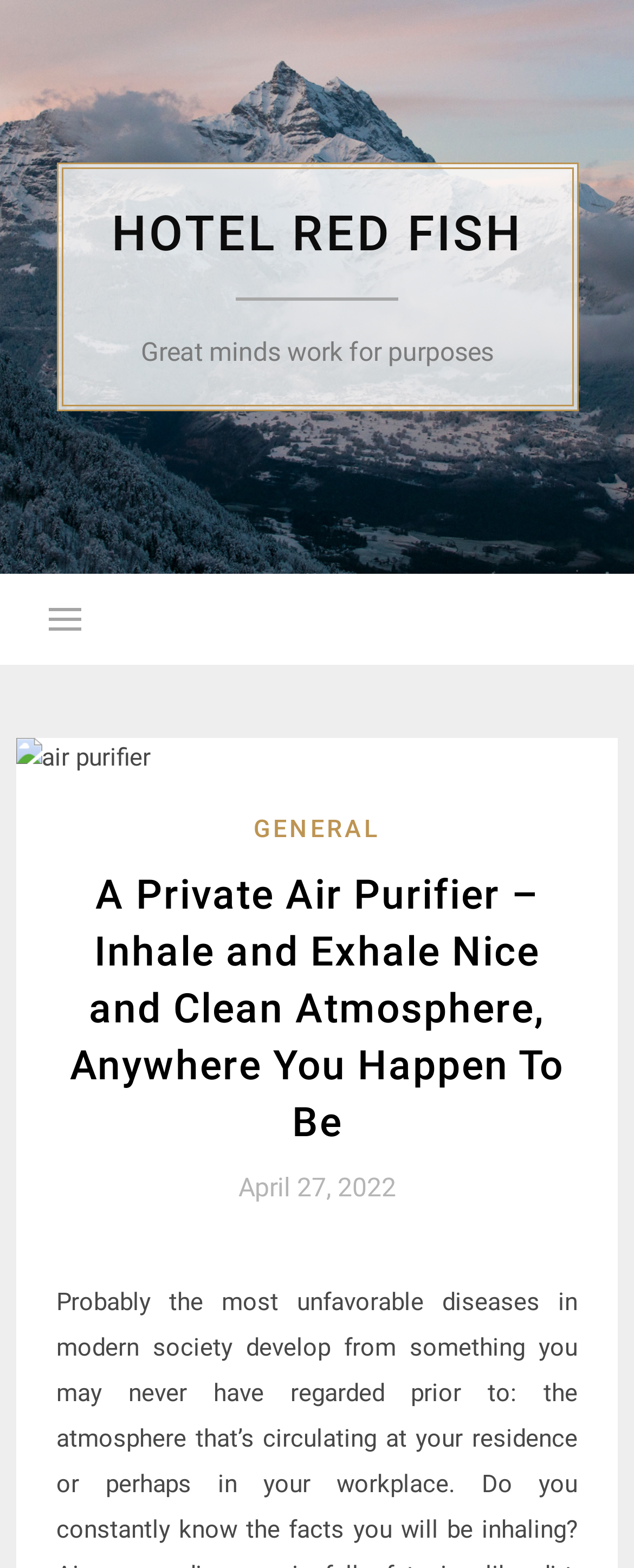Create a detailed description of the webpage's content and layout.

The webpage appears to be about a private air purifier, specifically from Hotel Red Fish. At the top-left corner, there is a button with an image of an air purifier, which seems to be a menu button. To the right of this button, there is a link with the text "HOTEL RED FISH Great minds work for purposes".

Below the button and the link, there is a header section that spans almost the entire width of the page. Within this header, there are three elements: a link with the text "GENERAL" positioned at the left, a heading with the title "A Private Air Purifier – Inhale and Exhale Nice and Clean Atmosphere, Anywhere You Happen To Be" in the middle, and a link with the date "April 27, 2022" at the right. The date is accompanied by a time element, but its text is not specified.

There are no other notable elements on the page, suggesting that it may be a simple landing page or a blog post with a focus on the air purifier product.